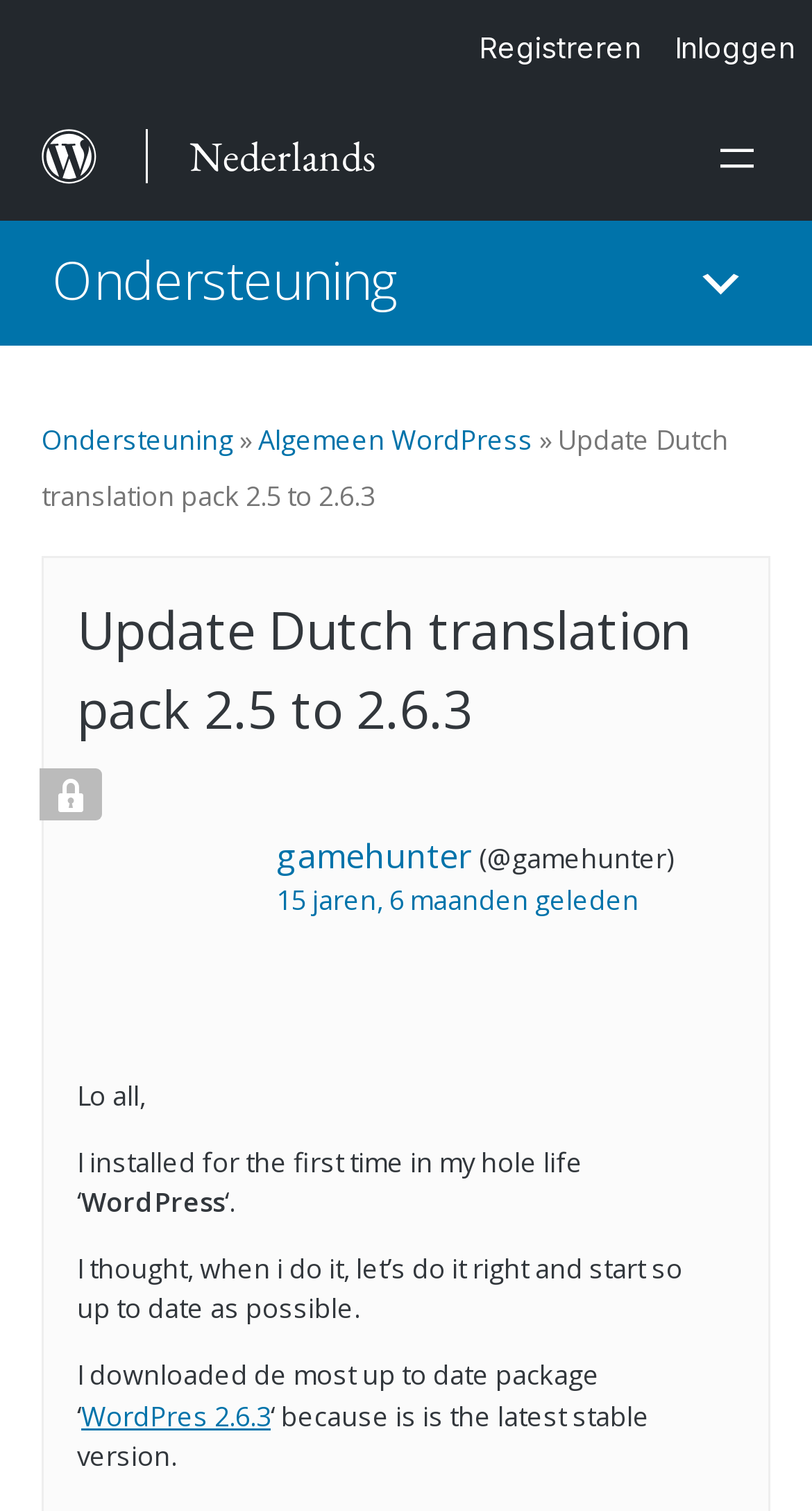Using the provided element description, identify the bounding box coordinates as (top-left x, top-left y, bottom-right x, bottom-right y). Ensure all values are between 0 and 1. Description: Inloggen

[0.81, 0.0, 1.0, 0.063]